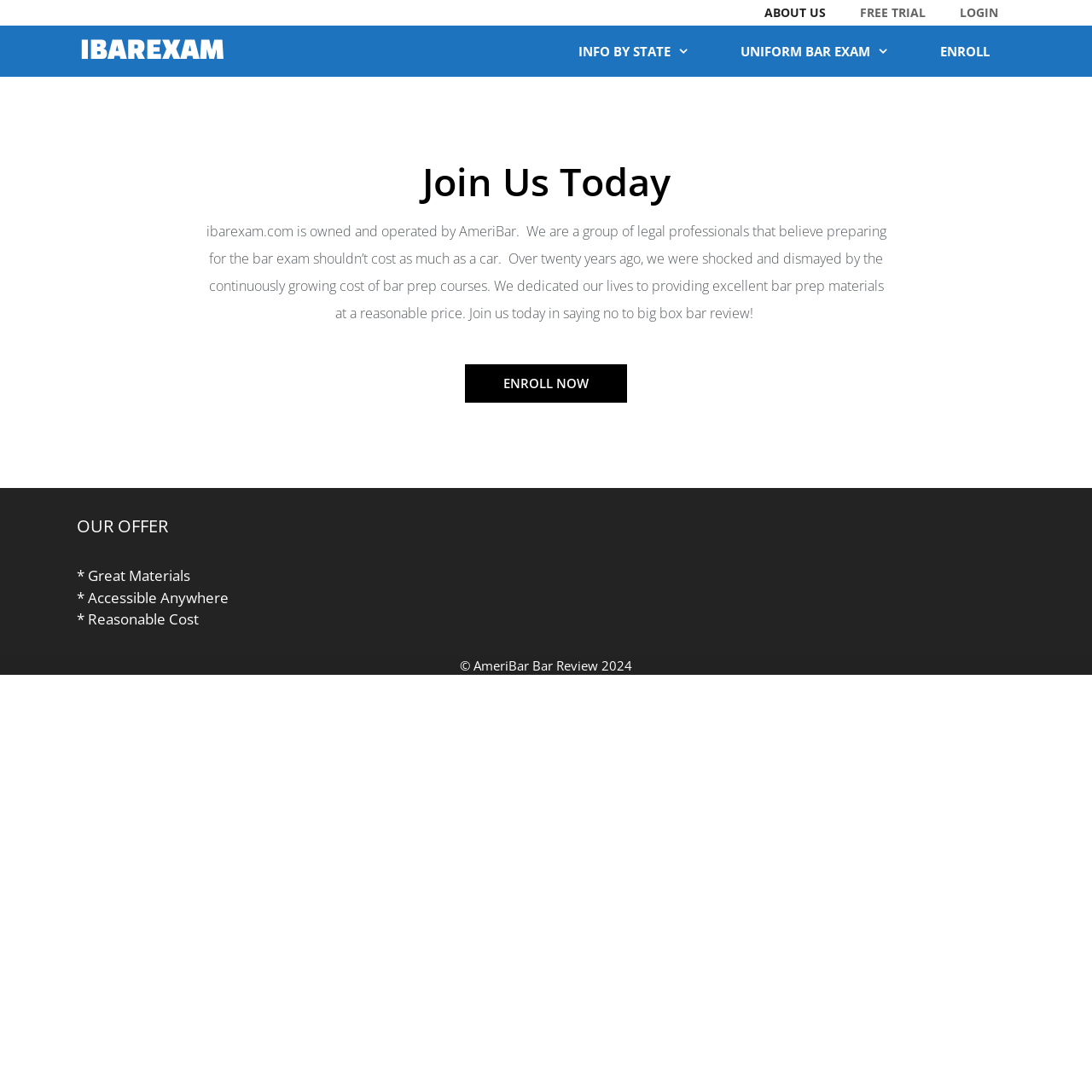Please identify the bounding box coordinates for the region that you need to click to follow this instruction: "Click on the FREE TRIAL link".

[0.772, 0.0, 0.863, 0.023]